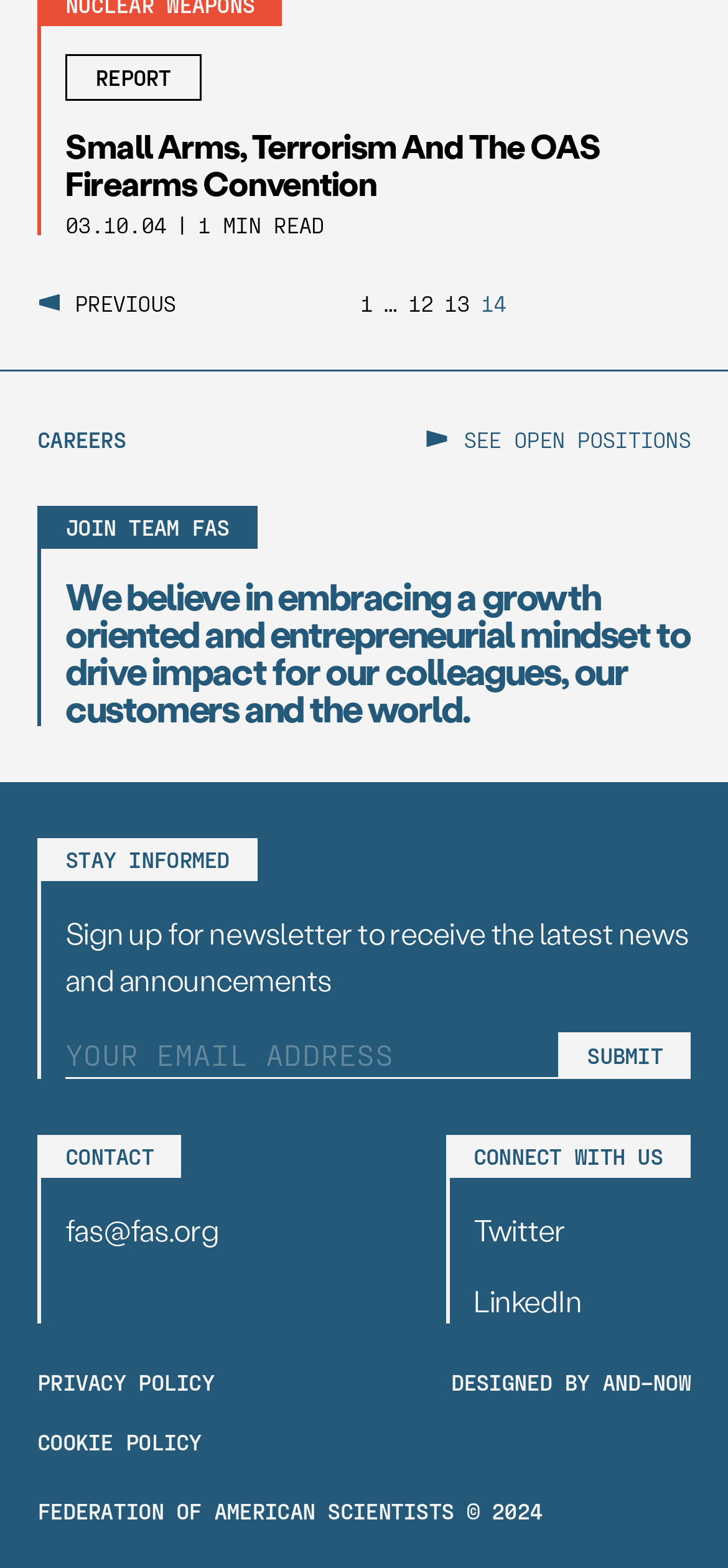Using the format (top-left x, top-left y, bottom-right x, bottom-right y), provide the bounding box coordinates for the described UI element. All values should be floating point numbers between 0 and 1: SEE OPEN POSITIONS

[0.585, 0.272, 0.949, 0.287]